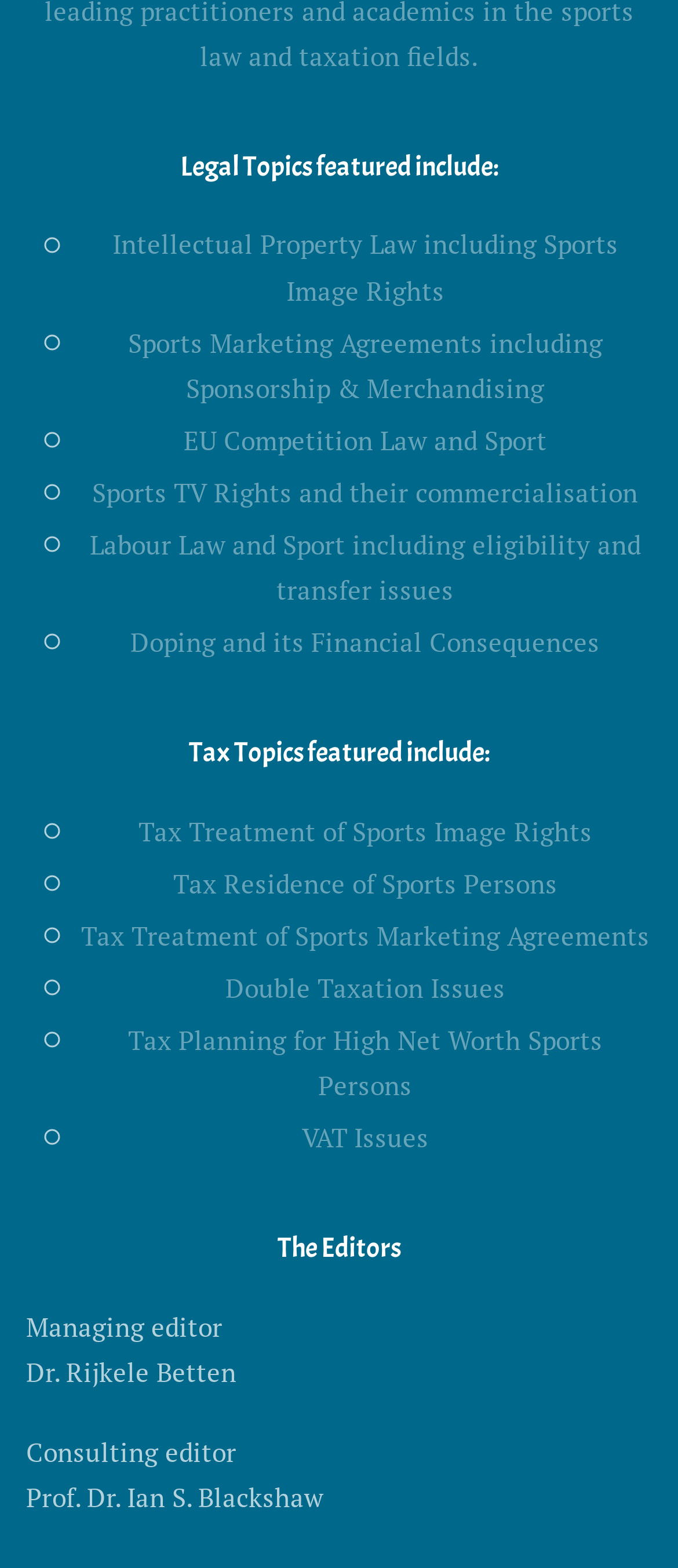Locate the bounding box coordinates of the element that should be clicked to execute the following instruction: "Read about Tax Treatment of Sports Image Rights".

[0.204, 0.519, 0.873, 0.541]